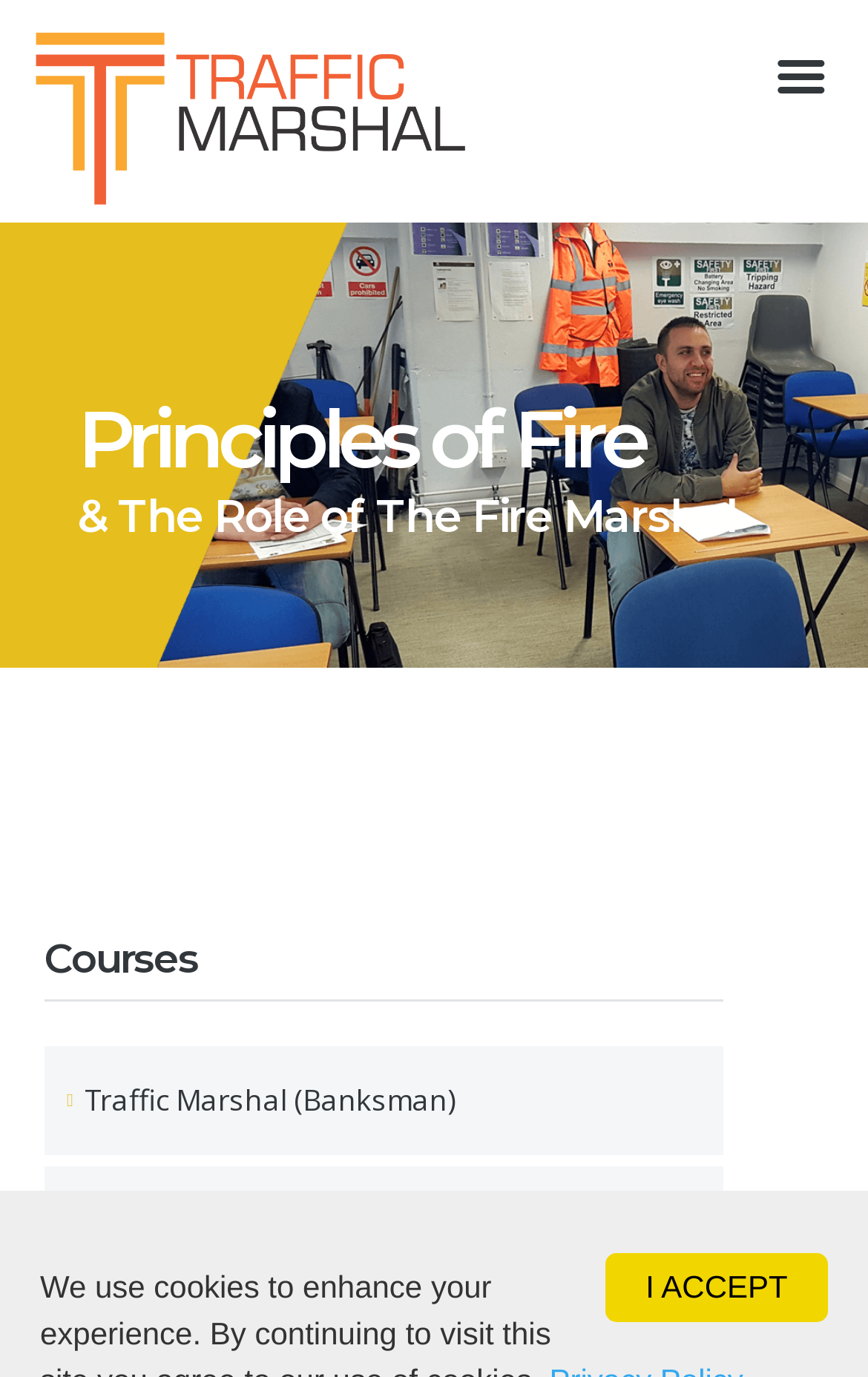How many links are there below the 'Courses' heading?
Using the image as a reference, answer with just one word or a short phrase.

3